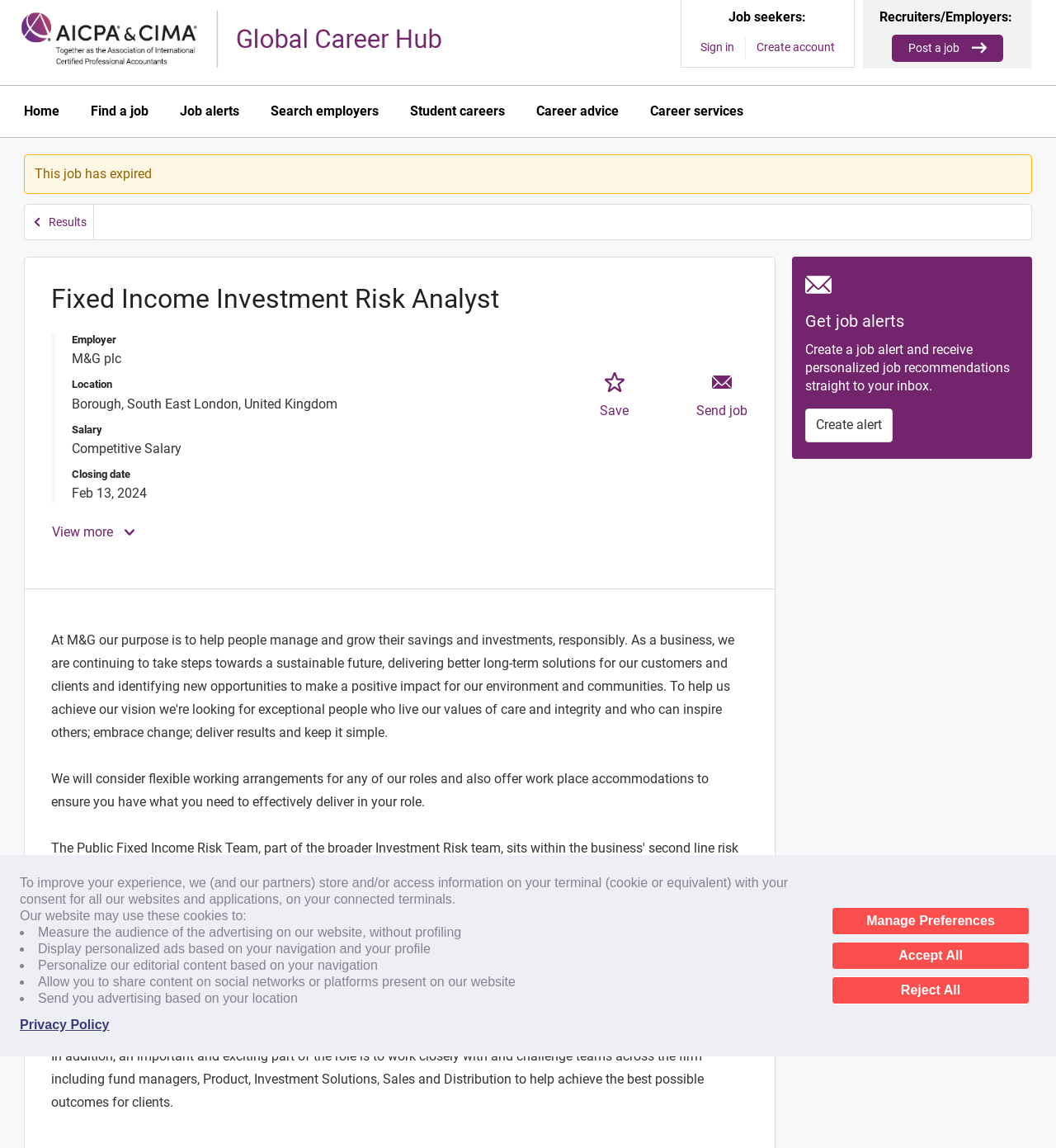What is the salary of the job?
Answer the question in as much detail as possible.

I determined the salary of the job by looking at the description list detail element with the text 'Competitive Salary' which is located under the 'Salary' term.